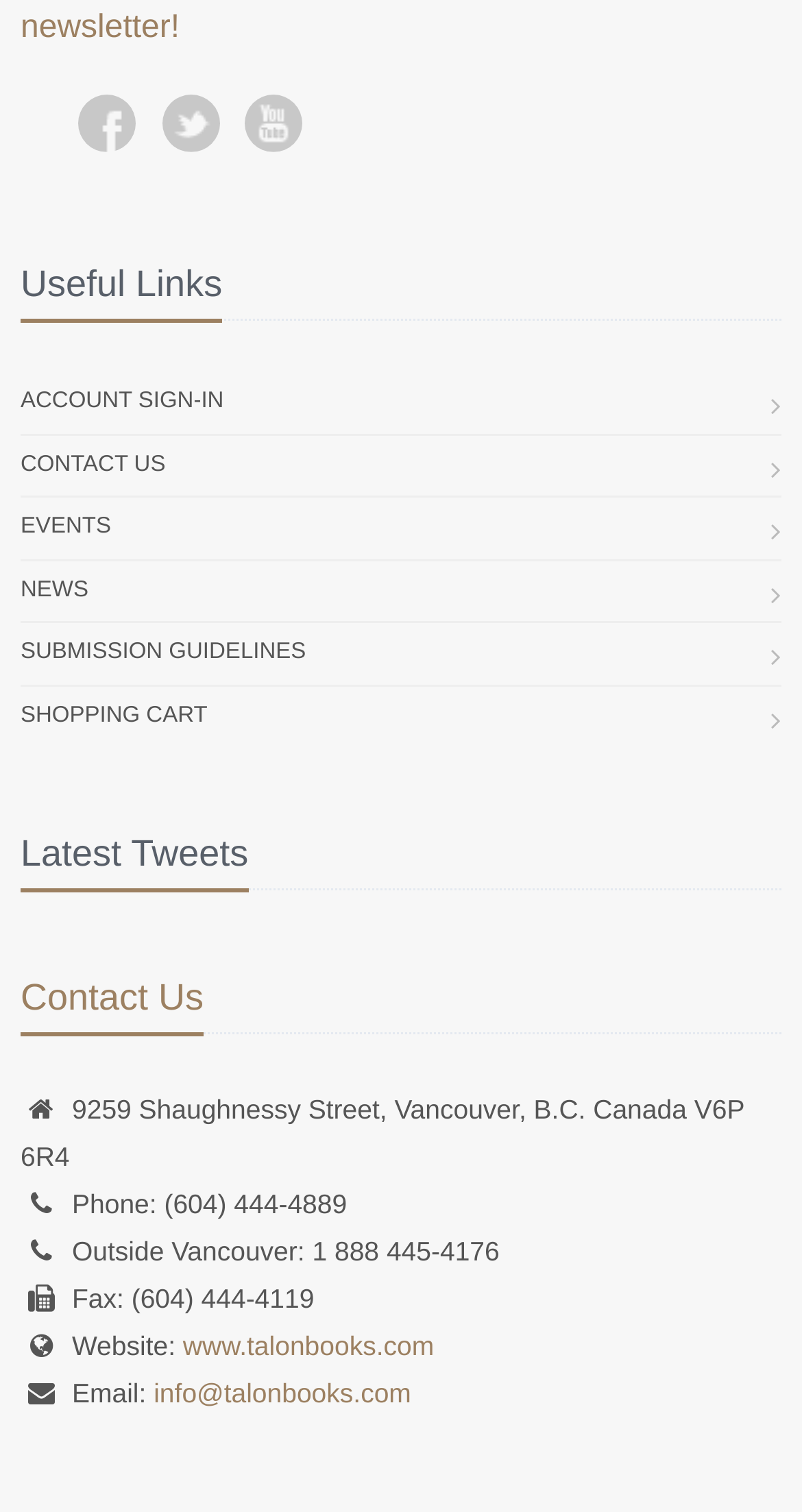Find and indicate the bounding box coordinates of the region you should select to follow the given instruction: "Visit www.talonbooks.com".

[0.228, 0.881, 0.541, 0.901]